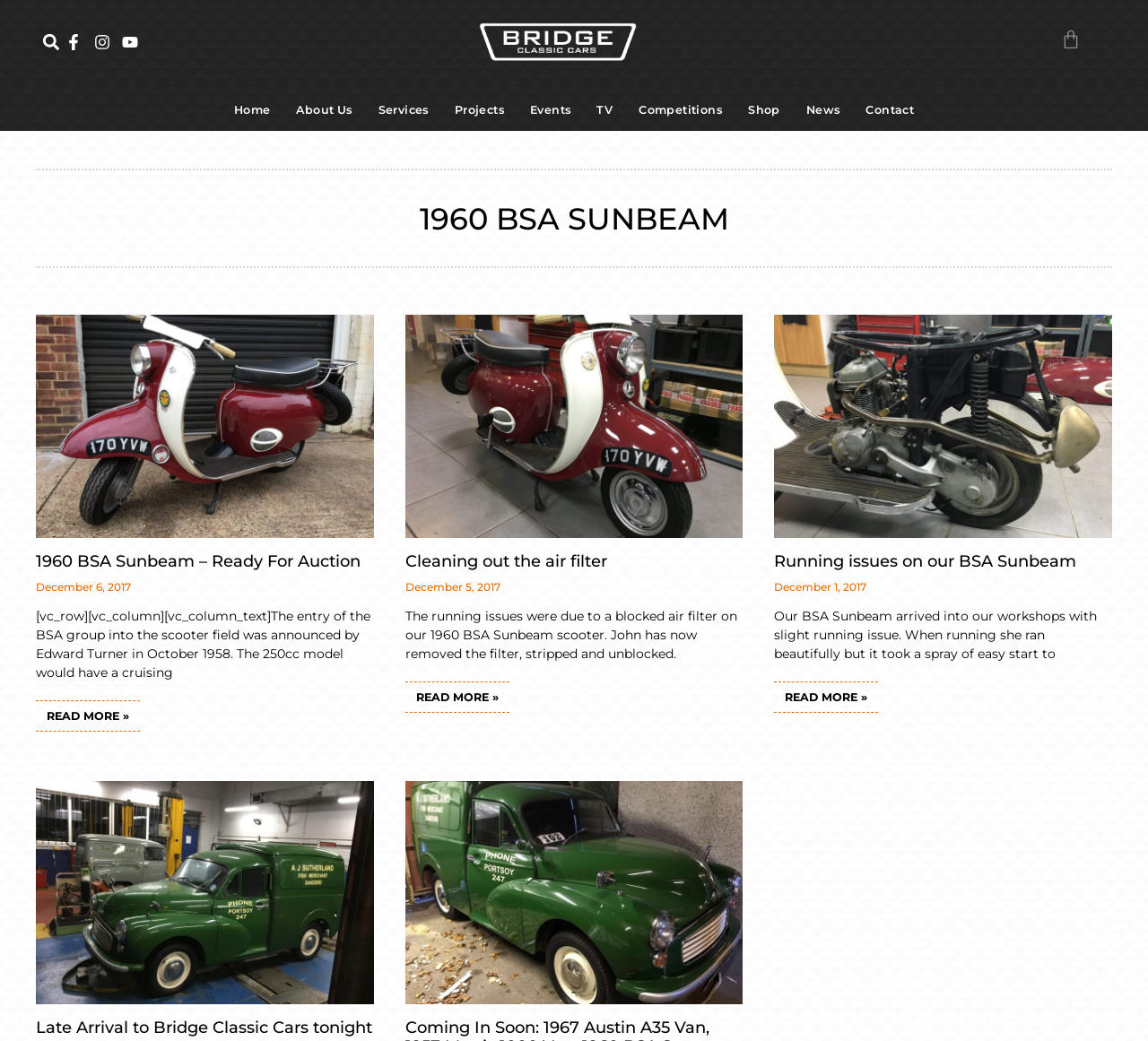Identify the coordinates of the bounding box for the element that must be clicked to accomplish the instruction: "View Home".

[0.2, 0.086, 0.239, 0.125]